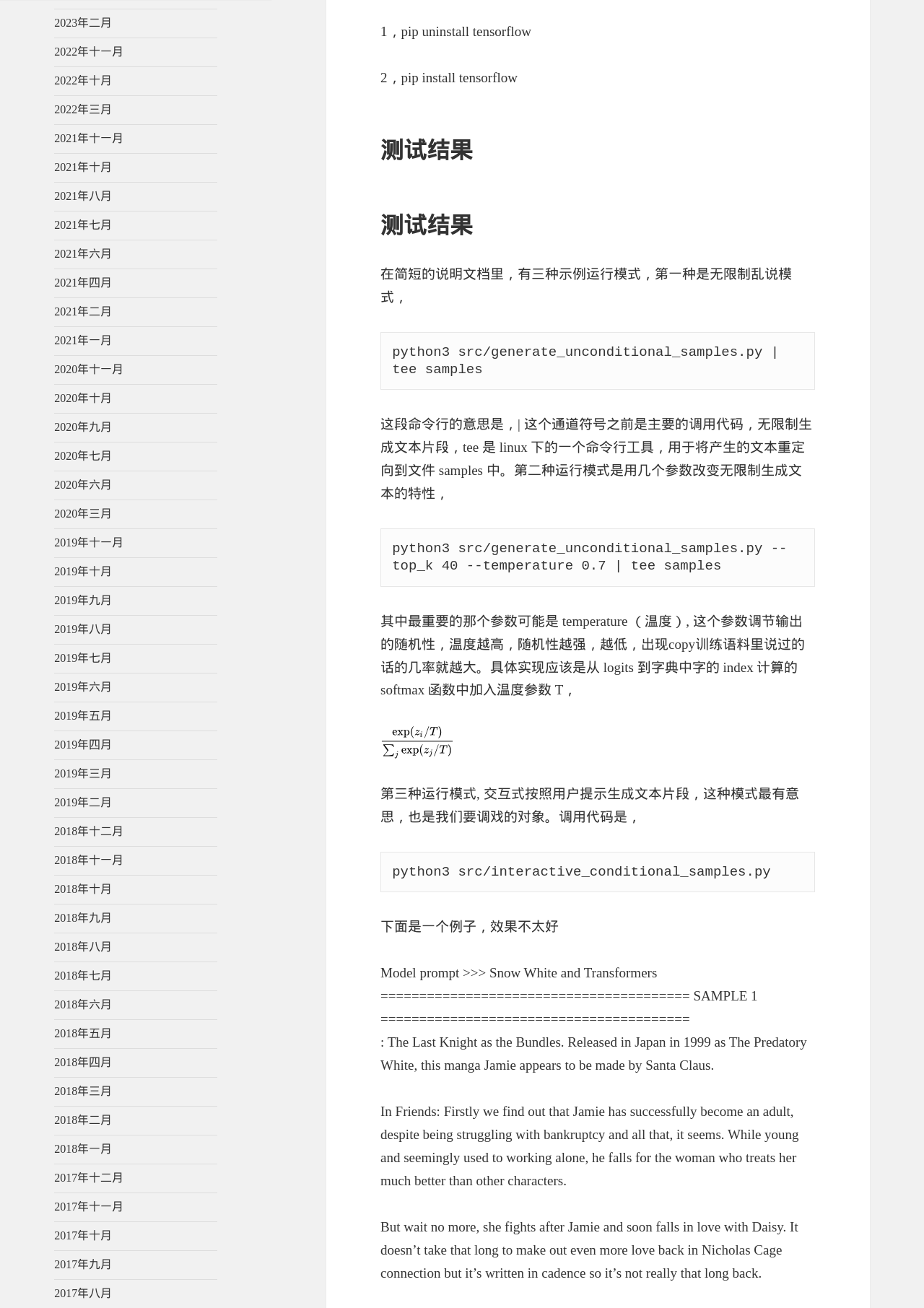Predict the bounding box coordinates of the area that should be clicked to accomplish the following instruction: "Run the command 'python3 src/generate_unconditional_samples.py | tee samples'". The bounding box coordinates should consist of four float numbers between 0 and 1, i.e., [left, top, right, bottom].

[0.424, 0.263, 0.852, 0.289]